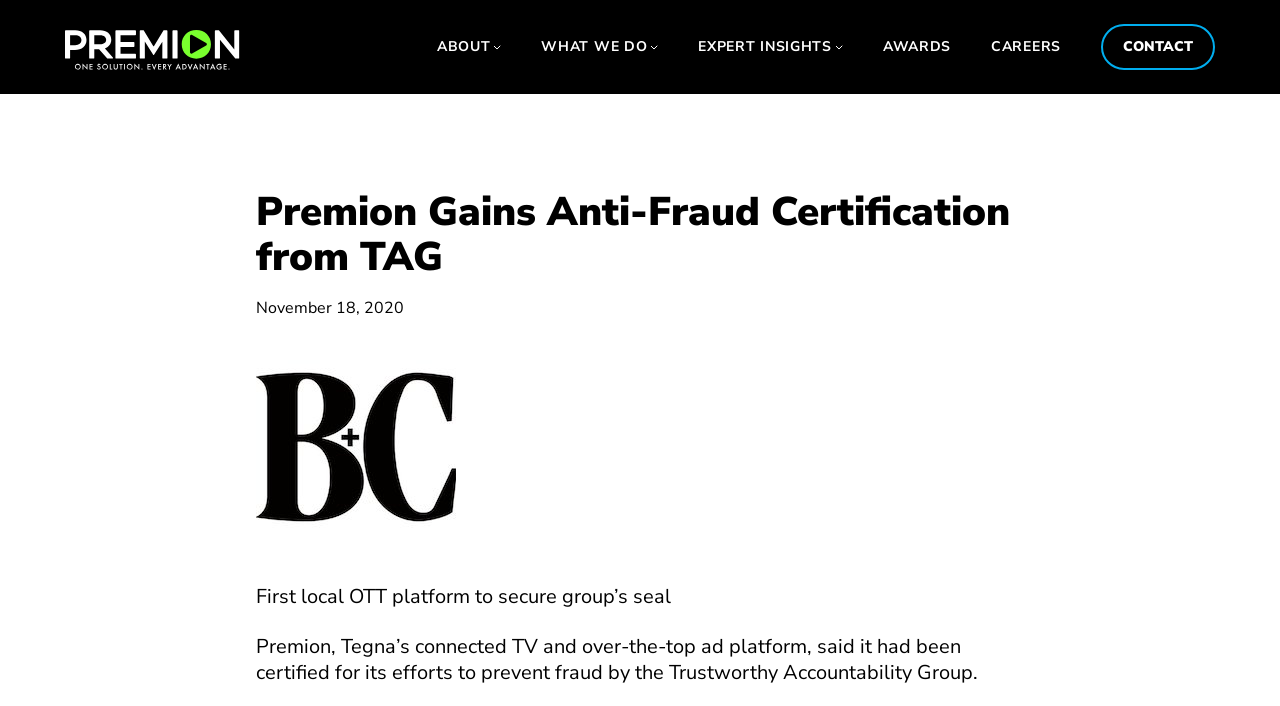Respond to the question below with a single word or phrase:
What is the name of the company?

Premion